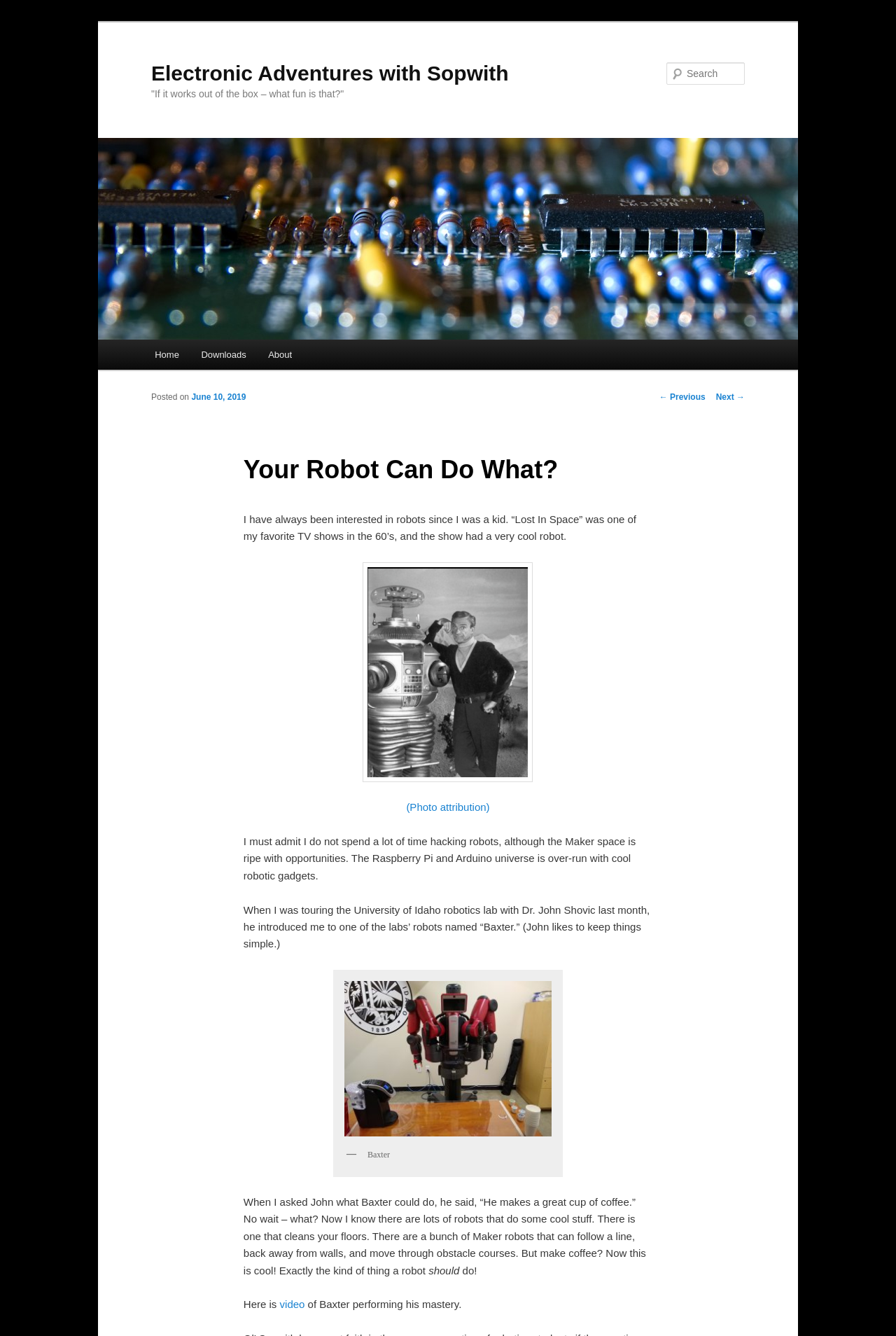Identify the bounding box coordinates of the region that needs to be clicked to carry out this instruction: "Go to the home page". Provide these coordinates as four float numbers ranging from 0 to 1, i.e., [left, top, right, bottom].

[0.16, 0.254, 0.212, 0.277]